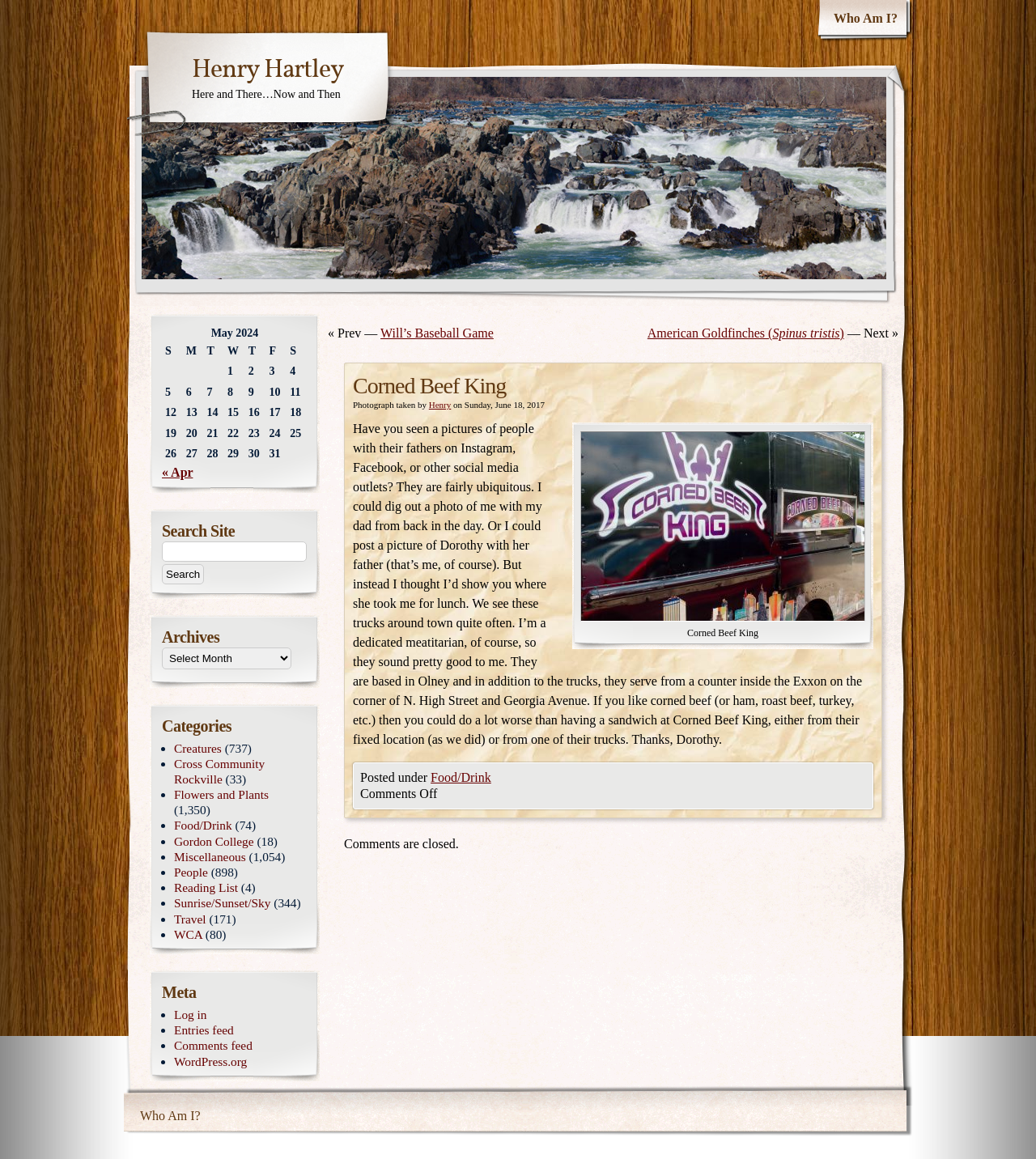Please respond to the question with a concise word or phrase:
What is the name of the restaurant mentioned in the article?

Corned Beef King